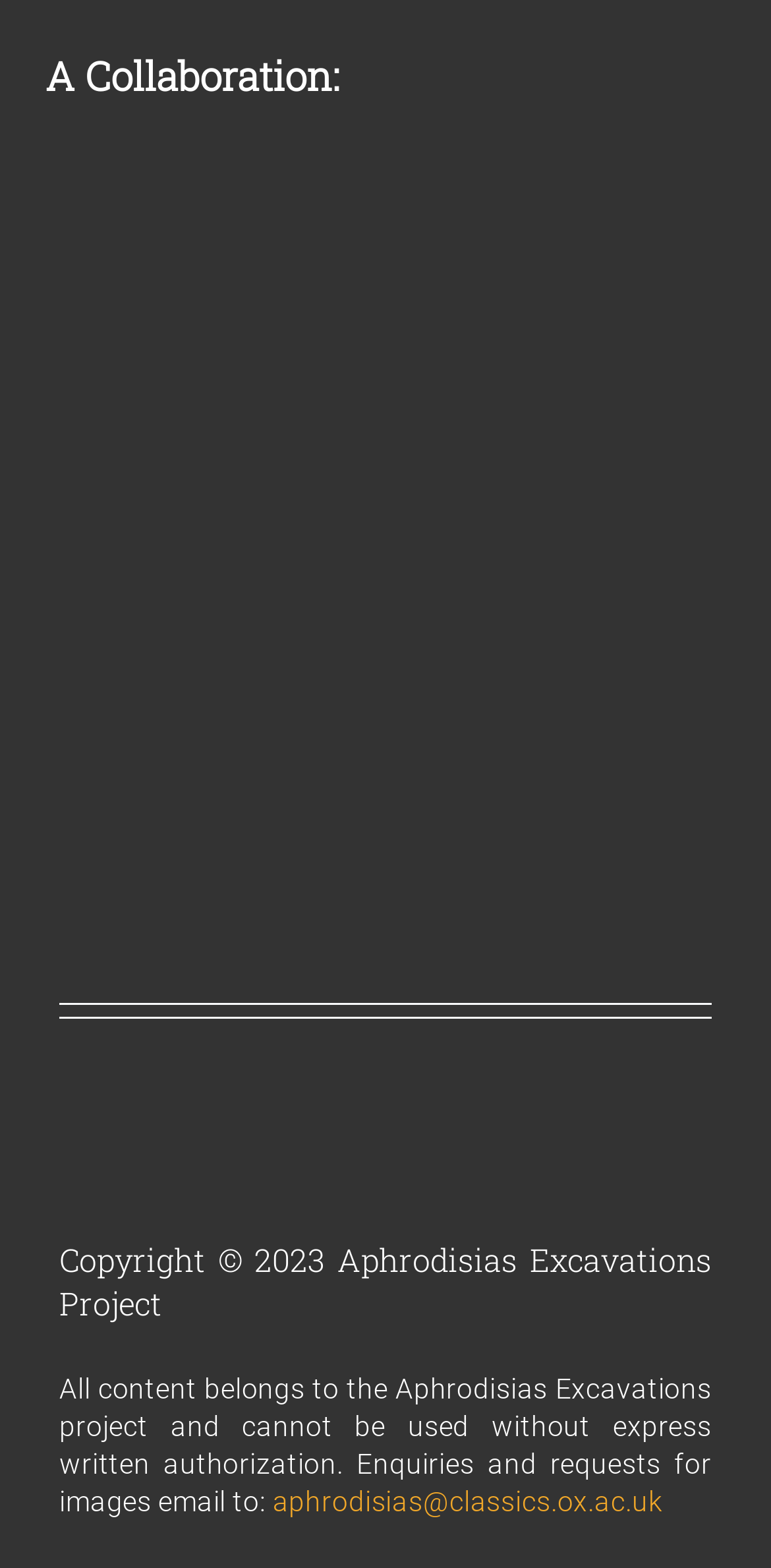How many logos are displayed on the webpage?
Answer the question with detailed information derived from the image.

By examining the webpage, I can see three logos: Kulturveturizmbakanligi_logo, nyulogo, and University_of_Oxford-logo-2ACBB1AA61-seeklogo.com, which are all links.